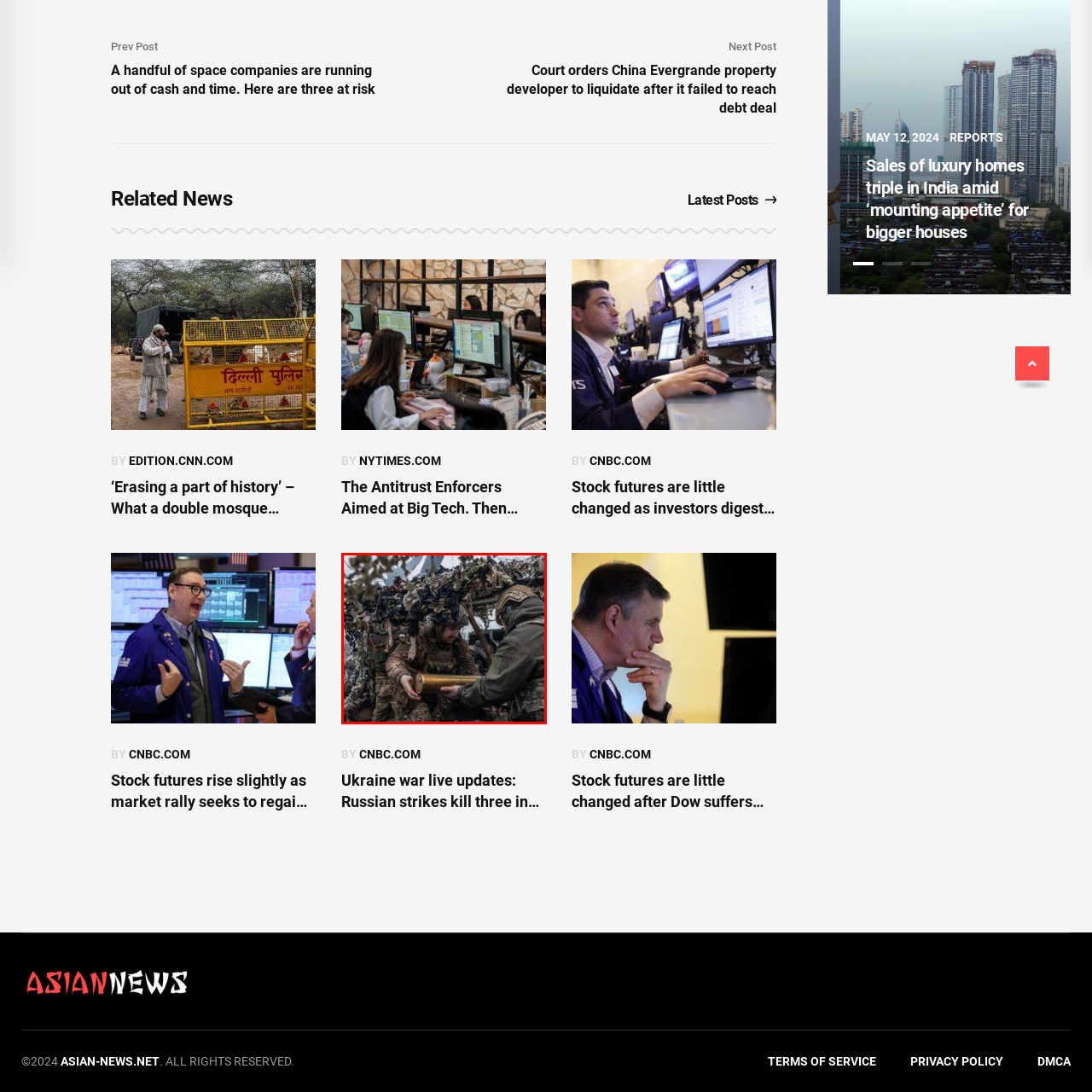Inspect the section within the red border, What is the soldier on the left doing? Provide a one-word or one-phrase answer.

Handing over a large artillery shell